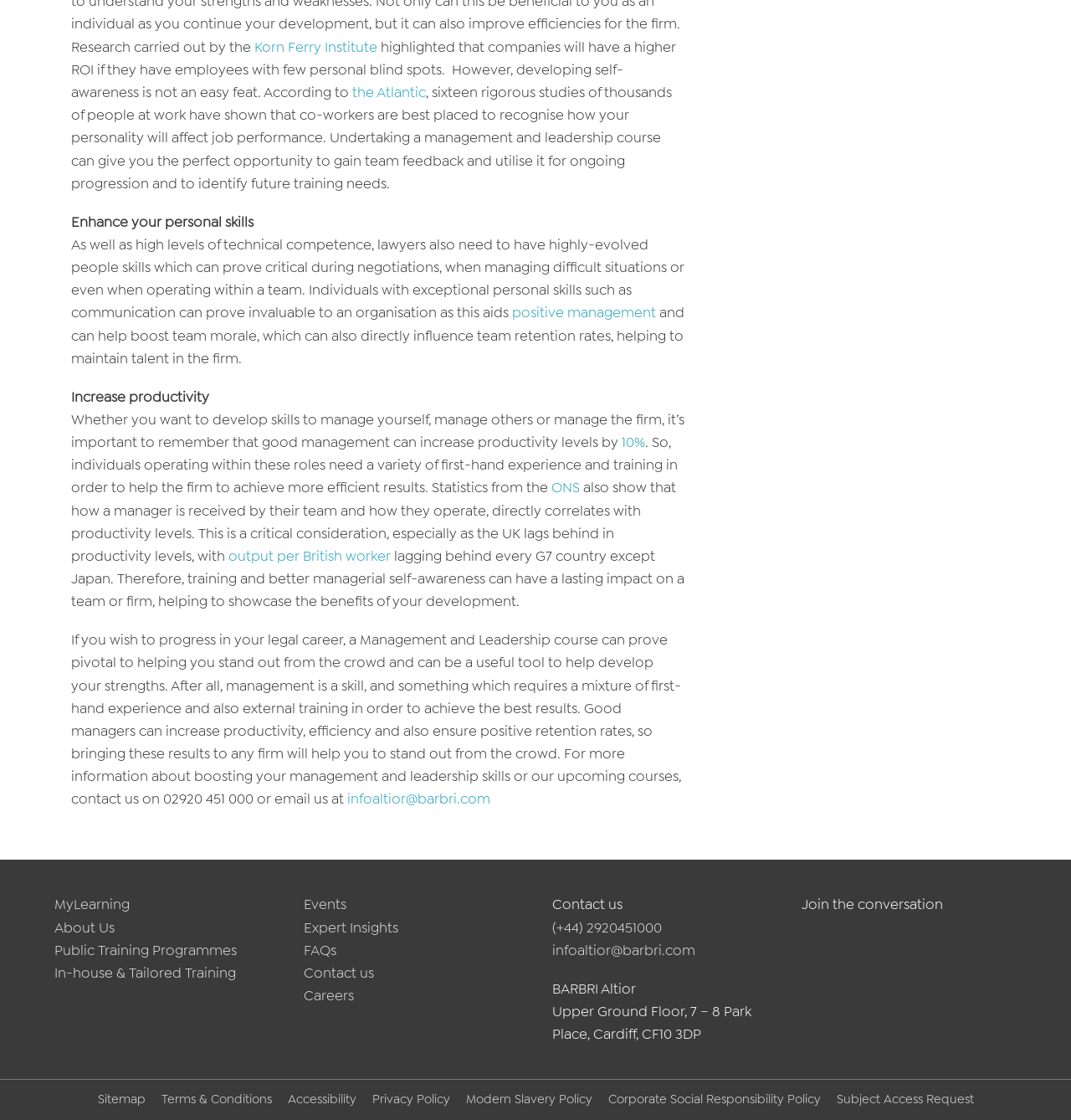Provide the bounding box coordinates of the area you need to click to execute the following instruction: "Click on 'Korn Ferry Institute'".

[0.238, 0.033, 0.352, 0.05]